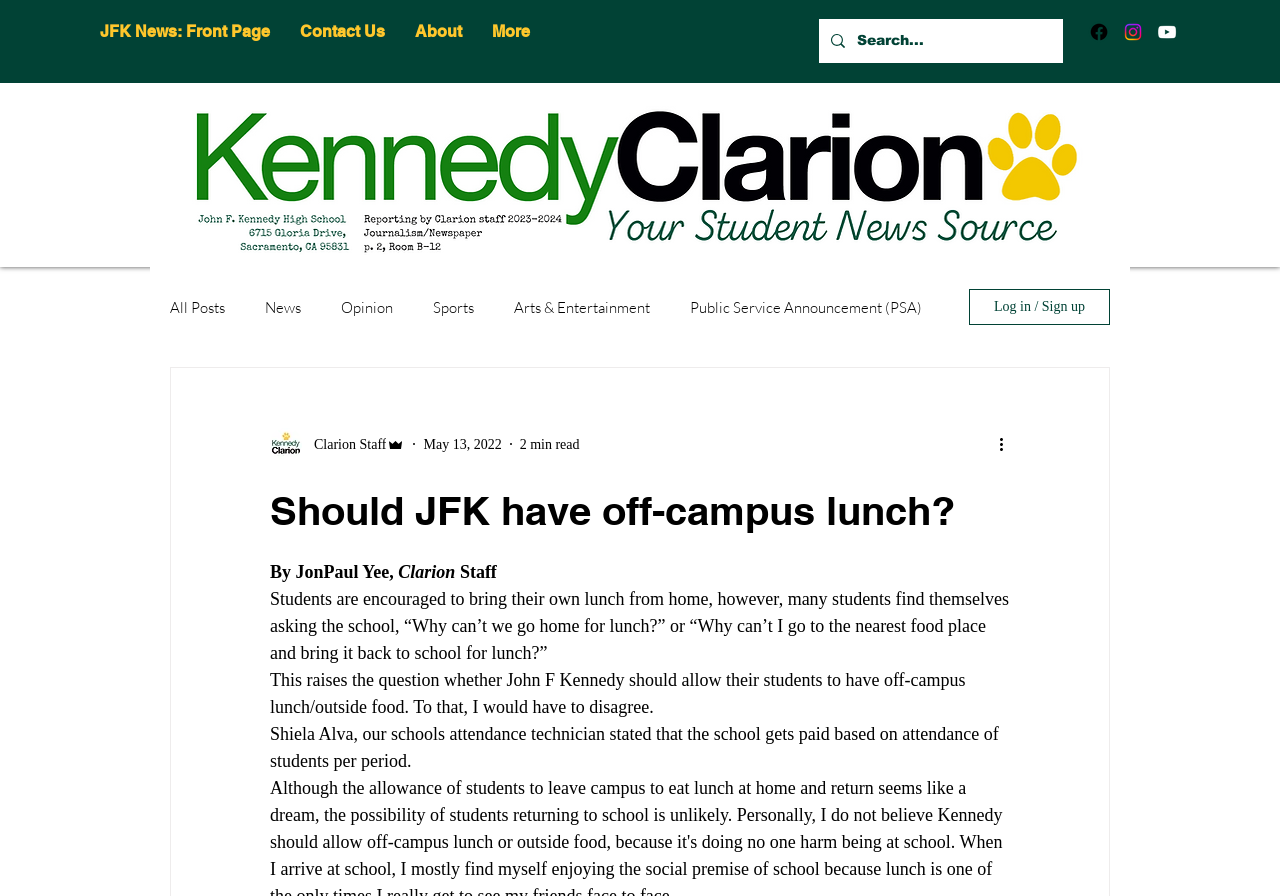What is the name of the author of the article?
Please provide a comprehensive and detailed answer to the question.

The author's name is mentioned in the article as 'By JonPaul Yee, Clarion Staff'.